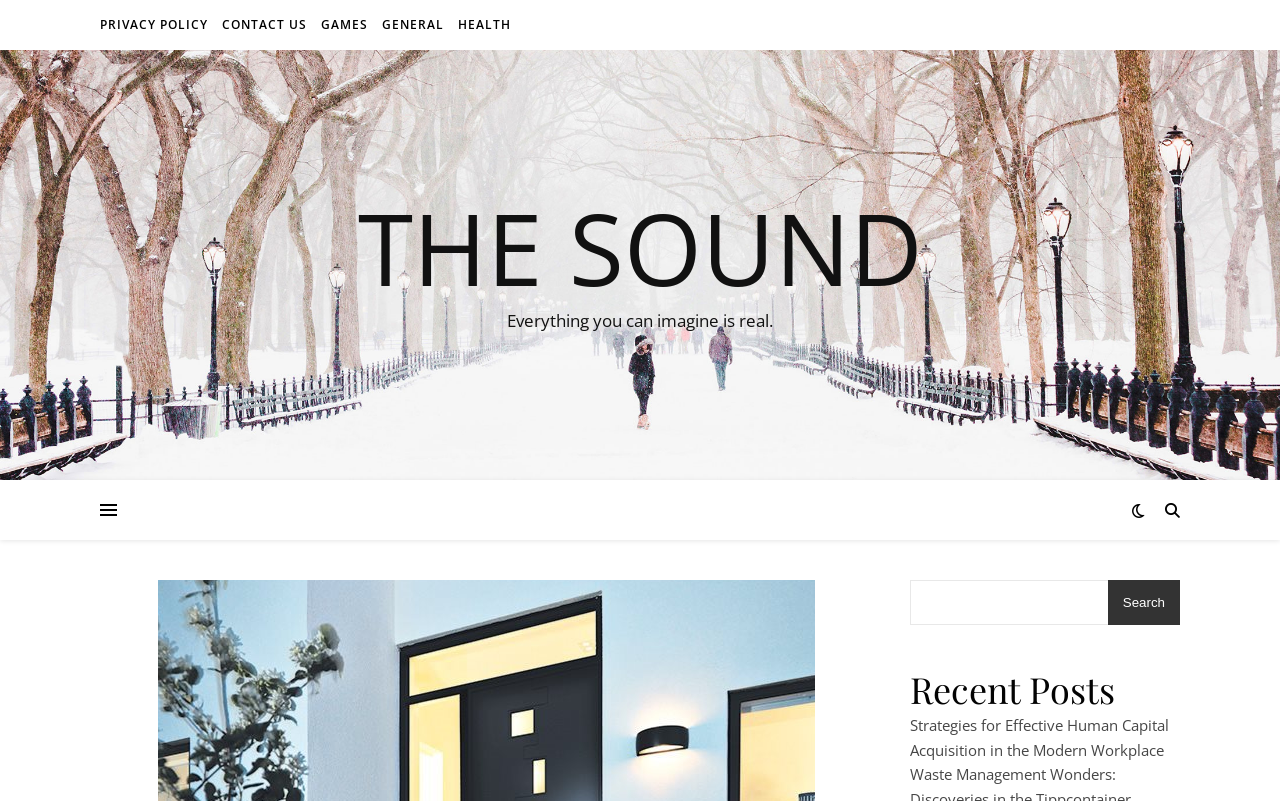Identify the bounding box for the UI element specified in this description: "Games". The coordinates must be four float numbers between 0 and 1, formatted as [left, top, right, bottom].

[0.247, 0.0, 0.291, 0.062]